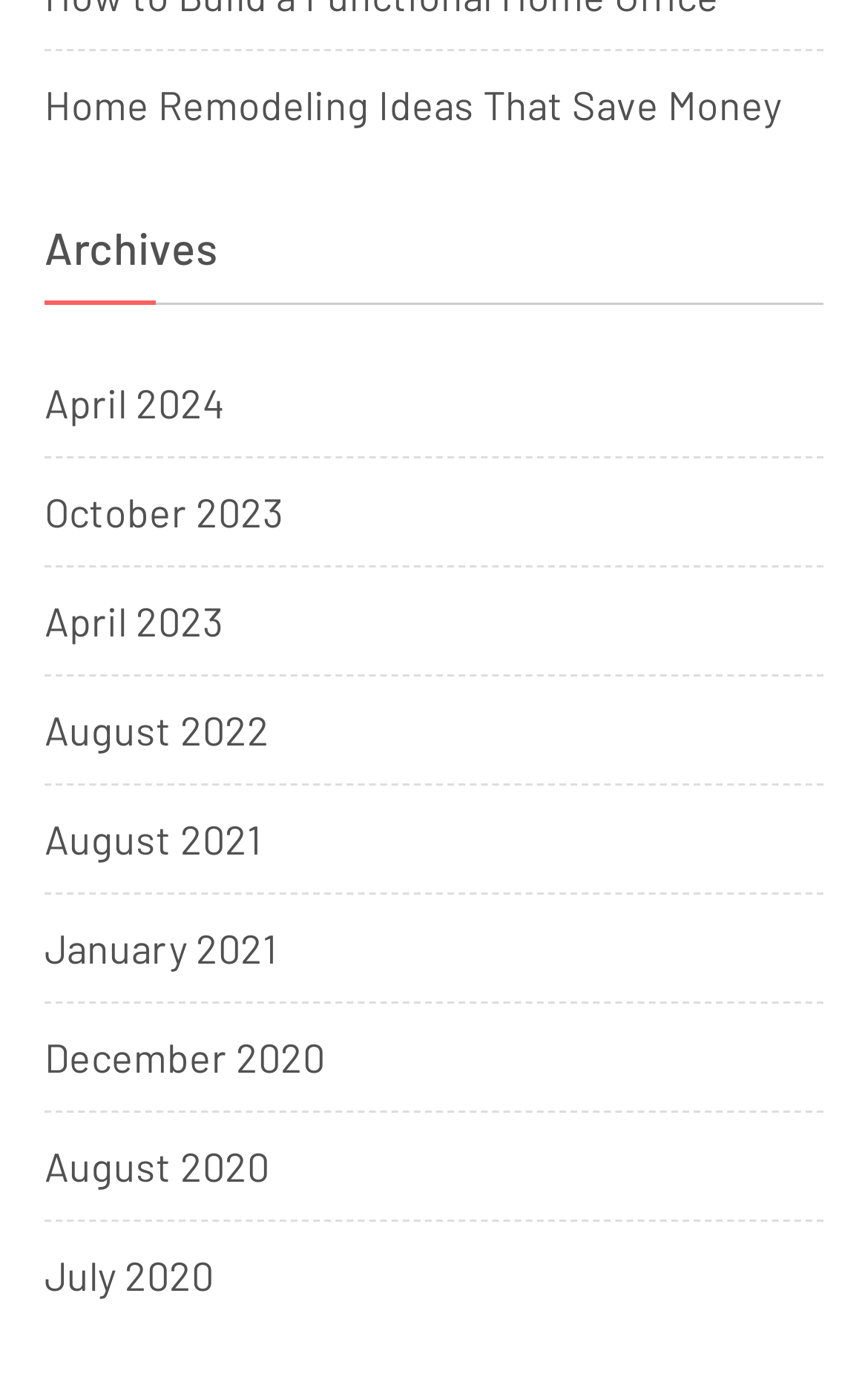Identify the bounding box coordinates of the element to click to follow this instruction: 'go to archives'. Ensure the coordinates are four float values between 0 and 1, provided as [left, top, right, bottom].

[0.051, 0.163, 0.949, 0.221]